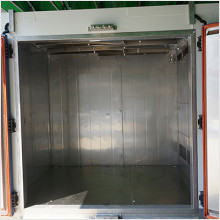Create a vivid and detailed description of the image.

The image features the interior of a large test chamber designed for evaluating products under controlled environmental conditions. This spacious chamber, constructed from stainless steel, is particularly suited for simulating various scenarios, such as temperature and humidity testing. The reflective surfaces and structured design enhance the efficiency of any testing processes conducted within. This type of chamber is integral to industries that require thorough testing of large machines or equipment, ensuring that they can withstand different environmental factors. It plays a crucial role in product development and quality assurance for manufacturers.